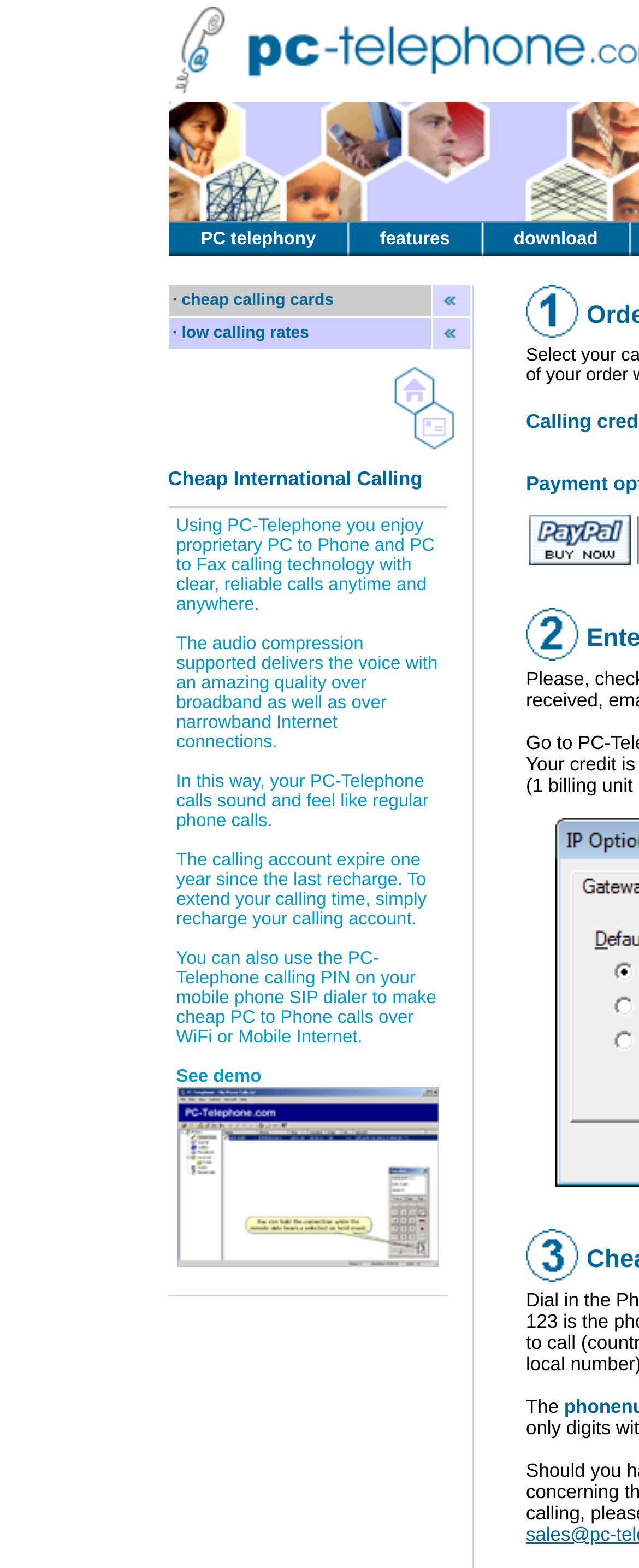Please identify the bounding box coordinates of where to click in order to follow the instruction: "Click PC telephony".

[0.314, 0.146, 0.494, 0.158]